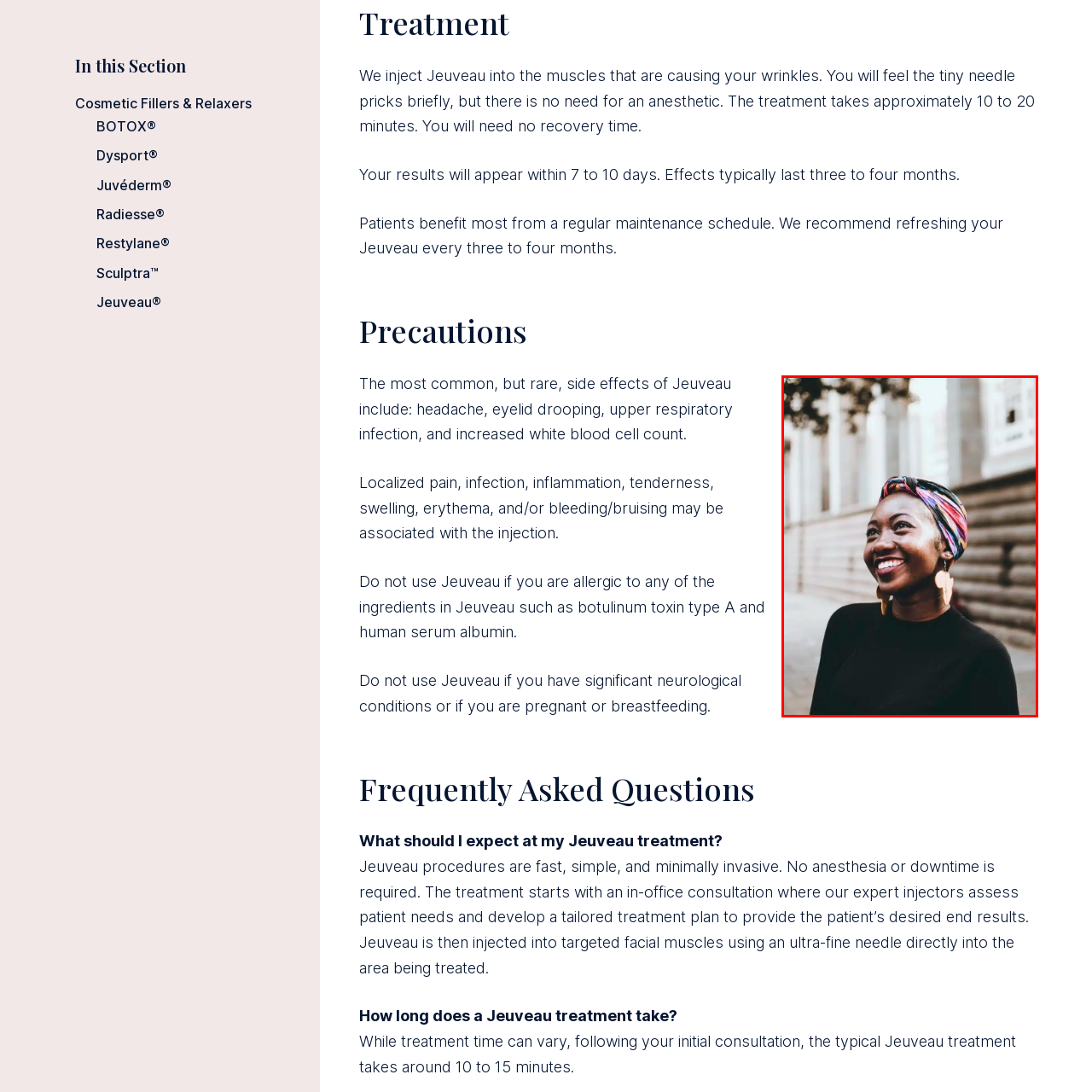Describe in detail what is happening in the image highlighted by the red border.

The image features a woman wearing a vibrant and colorful headscarf, which adds a striking flair to her appearance. She is smiling warmly, showcasing her bright demeanor, and wearing large, ornate earrings that further enhance her style. The backdrop consists of a beautifully textured wall, with soft lighting highlighting her facial features. This image radiates confidence and joy, encapsulating a moment of cultural expression and personal style. It's a visual celebration of beauty and heritage.